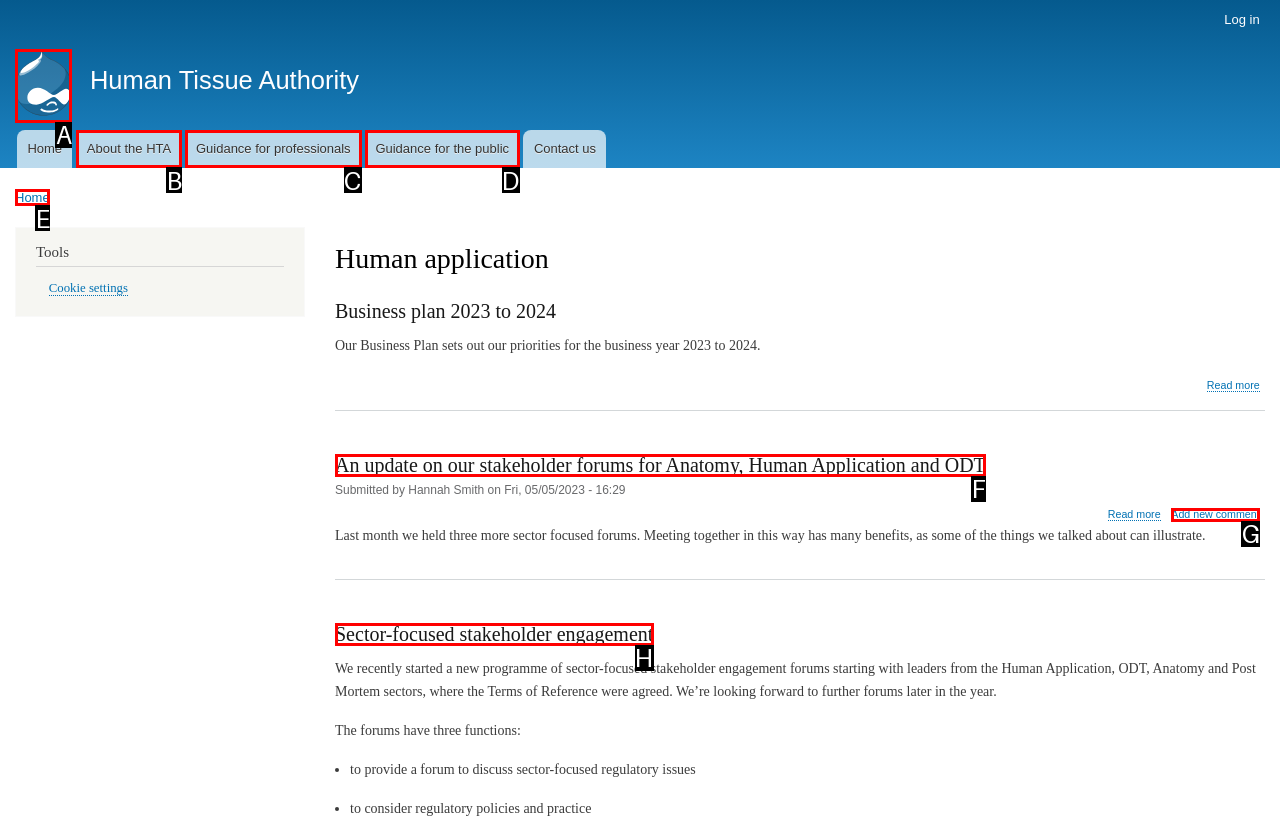Look at the highlighted elements in the screenshot and tell me which letter corresponds to the task: Go to Home.

A